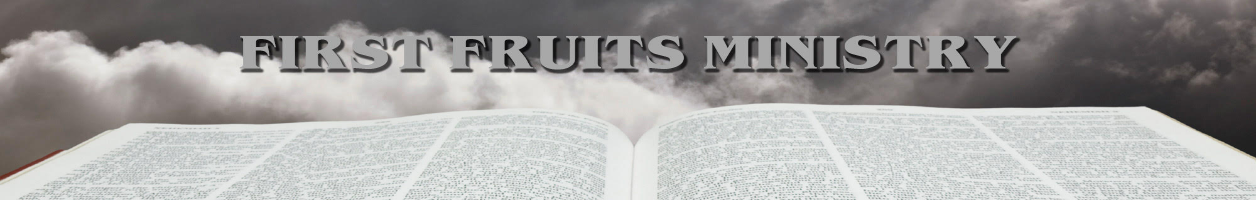What is the atmosphere of the background?
Based on the image, answer the question in a detailed manner.

The atmosphere of the background is moody because the caption describes the sky behind the Bible as having clouds, which creates a solemn and inspiring atmosphere.